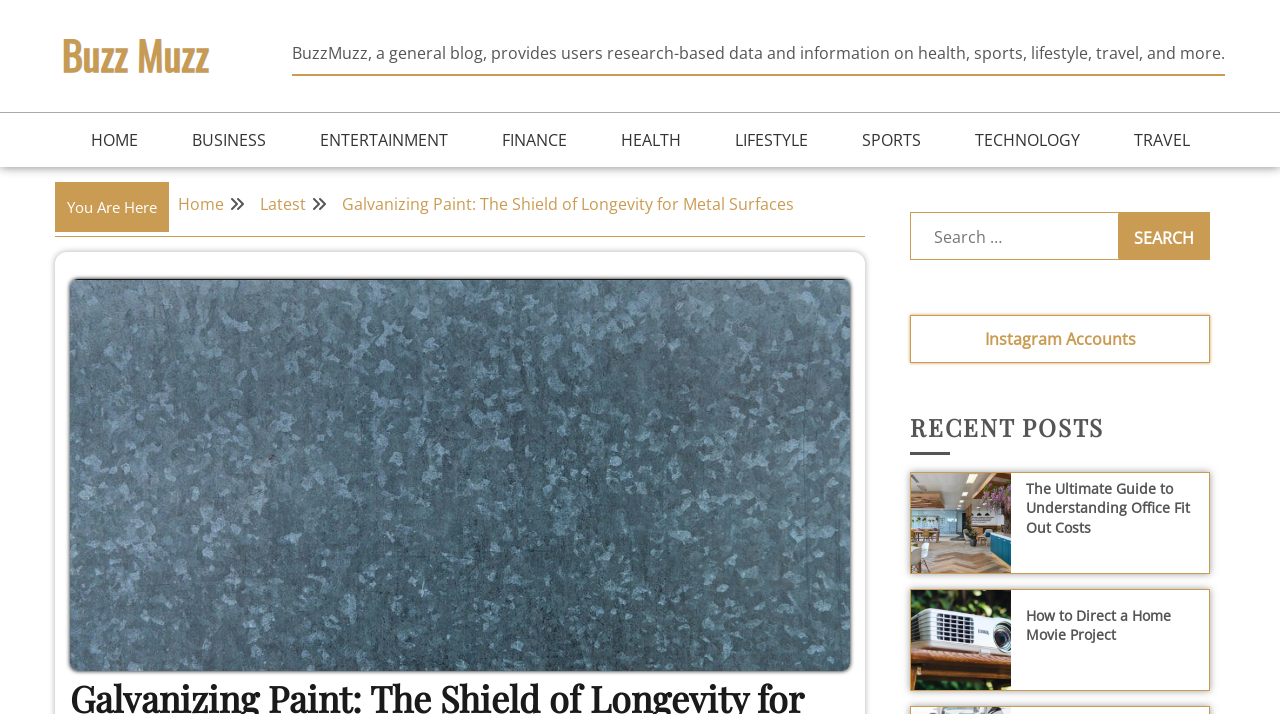Describe every aspect of the webpage comprehensively.

The webpage appears to be a blog article about galvanizing paint, with a focus on its uses and benefits for metal surfaces. At the top of the page, there is a navigation menu with links to various categories, including Home, Business, Entertainment, Finance, Health, Lifestyle, Sports, Technology, and Travel. Below the navigation menu, there is a breadcrumbs section that shows the current page's location within the website's hierarchy.

To the left of the breadcrumbs section, there is an image related to metal surfaces, which takes up a significant portion of the page. Above the image, there is a link to the website's homepage. On the right side of the page, there is a search bar with a search button and a label that says "Search for:".

Below the search bar, there is a section titled "RECENT POSTS" that lists two recent articles, each with a link, an image, and a brief description. The first article is about office fit out costs, and the second article is about directing a home movie project.

At the bottom of the page, there is a link to Instagram accounts, which suggests that the website or its author has a presence on Instagram. Overall, the webpage has a clean and organized layout, with a clear focus on providing information about galvanizing paint and other related topics.